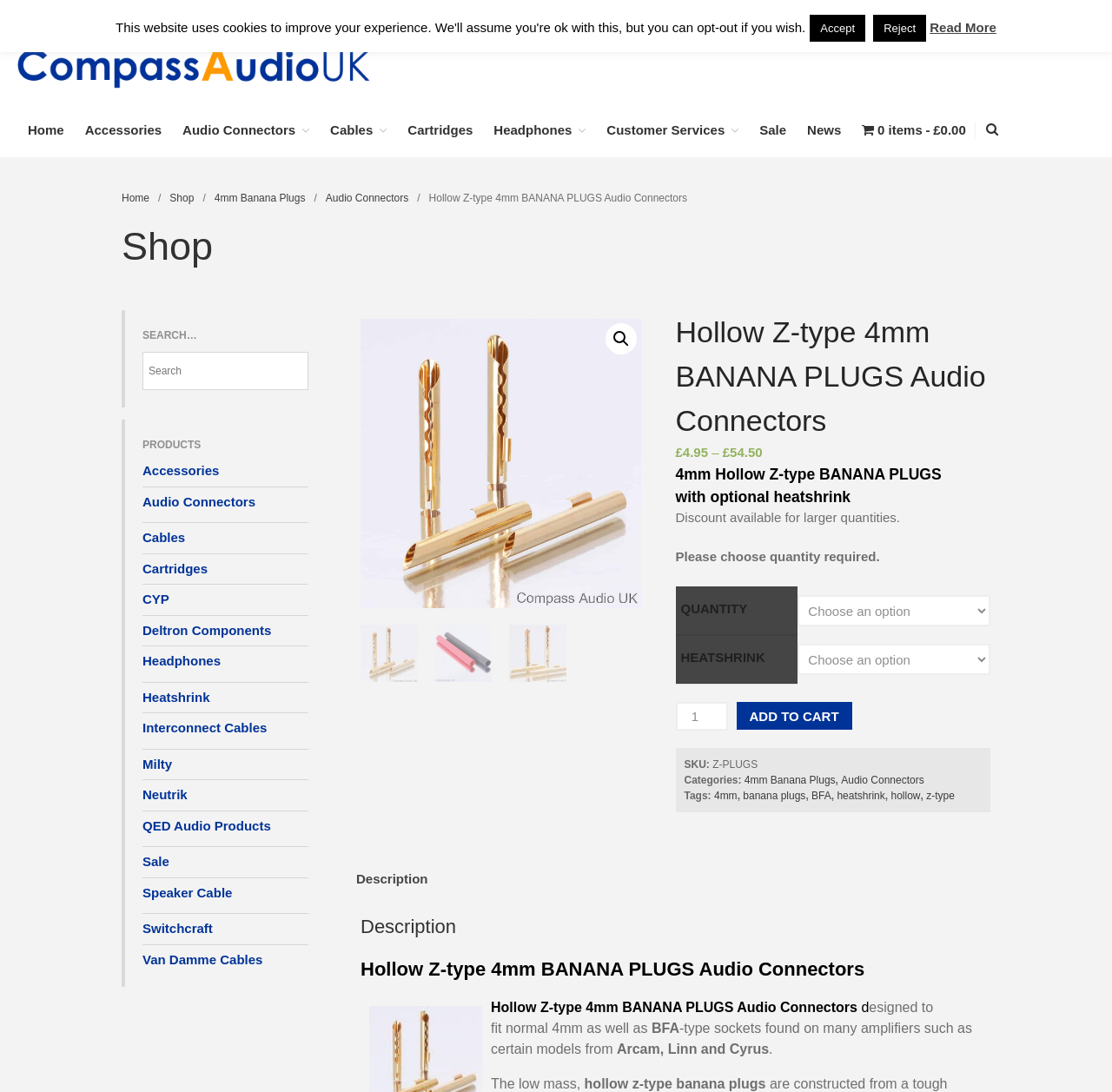Find the bounding box coordinates of the element to click in order to complete the given instruction: "Check Cart."

[0.767, 0.111, 0.876, 0.127]